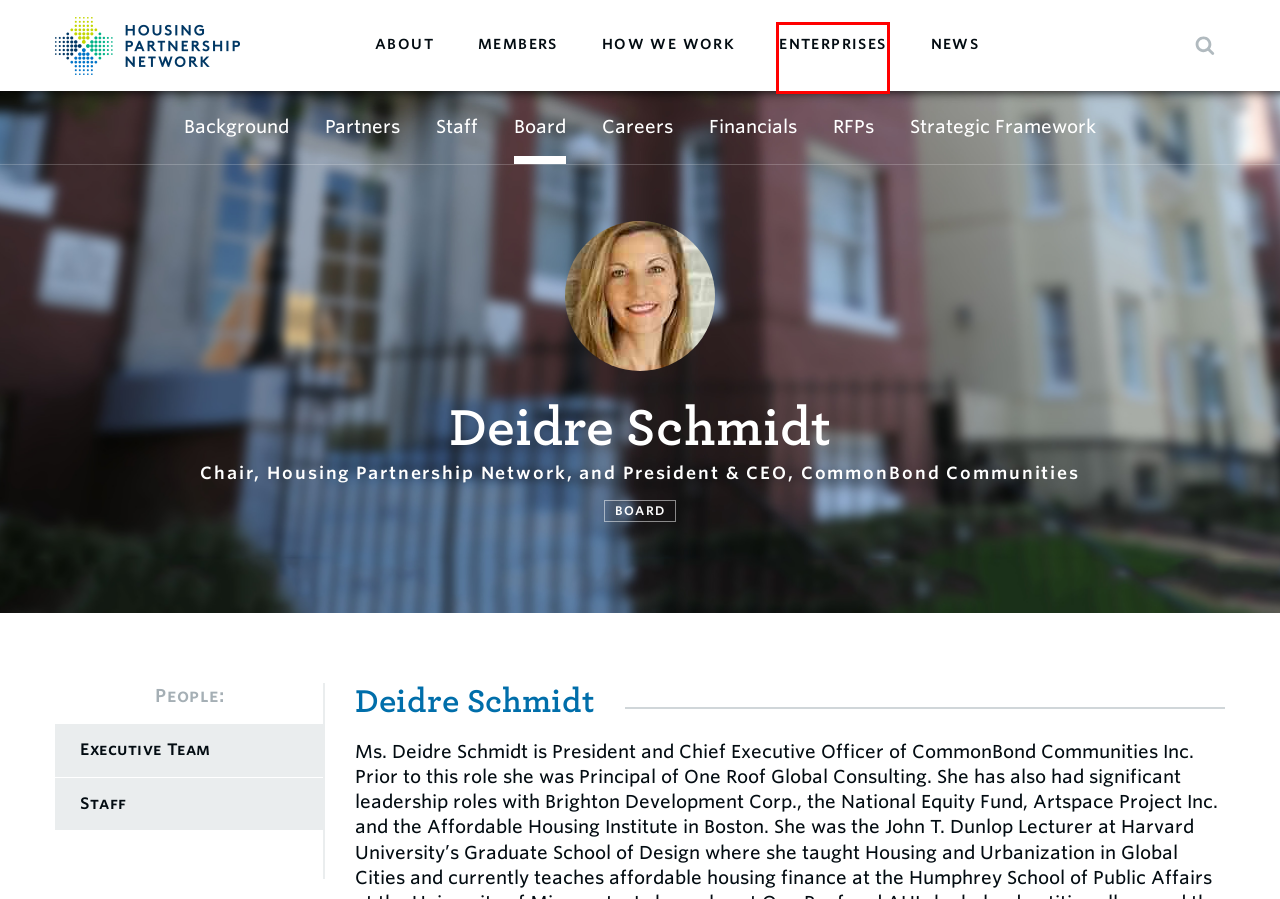You have received a screenshot of a webpage with a red bounding box indicating a UI element. Please determine the most fitting webpage description that matches the new webpage after clicking on the indicated element. The choices are:
A. Housing Partnership Network | Careers
B. Housing Partnership Network | Board
C. Housing Partnership Network | Social Enterprises
D. Housing Partnership Network | About
E. Housing Partnership Network | Financials
F. Housing Partnership Network | Staff
G. Housing Partnership Network | Supporters
H. Housing Partnership Network | Strategic Framework

C